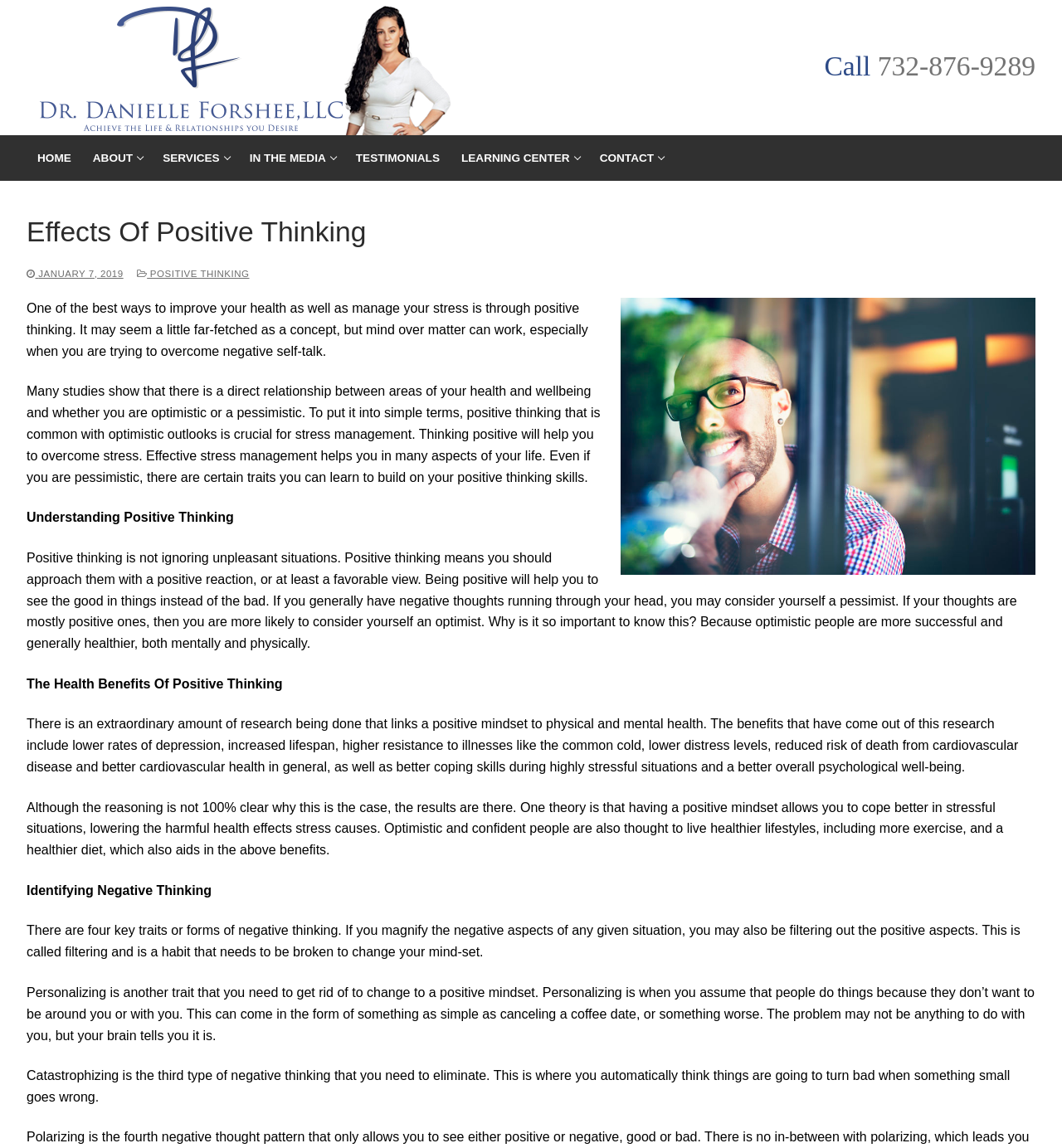Find the bounding box coordinates of the clickable element required to execute the following instruction: "Call the phone number". Provide the coordinates as four float numbers between 0 and 1, i.e., [left, top, right, bottom].

[0.826, 0.044, 0.975, 0.071]